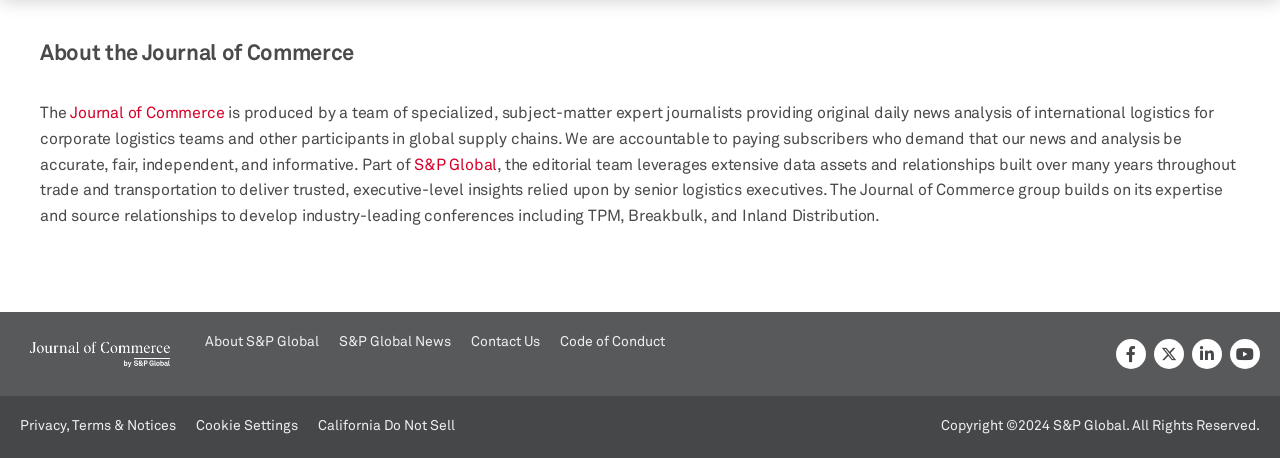Locate the bounding box coordinates of the element that needs to be clicked to carry out the instruction: "read about S&P Global". The coordinates should be given as four float numbers ranging from 0 to 1, i.e., [left, top, right, bottom].

[0.16, 0.726, 0.249, 0.763]